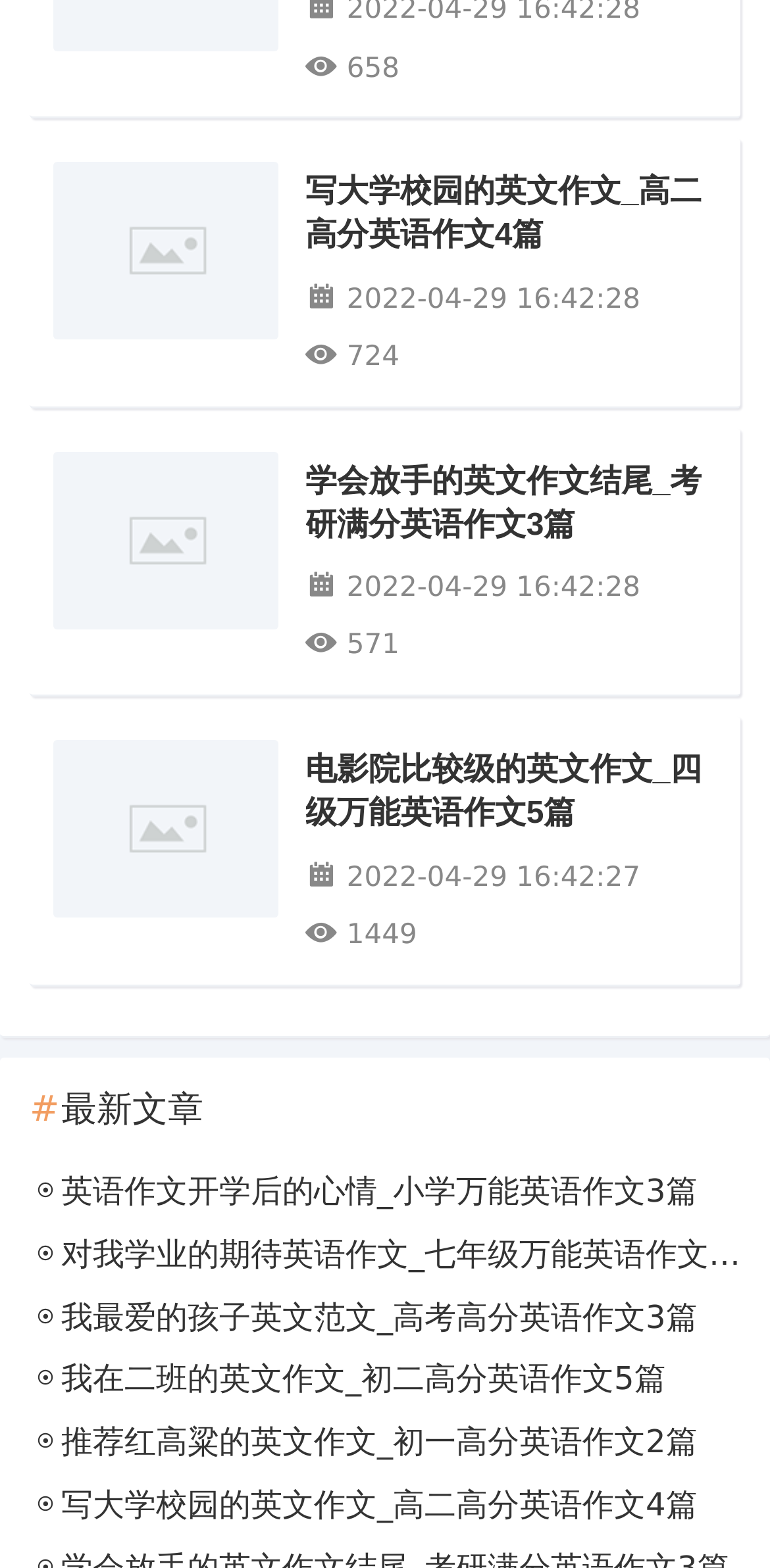Locate the bounding box coordinates of the clickable region to complete the following instruction: "browse the article about comparing cinemas in English."

[0.396, 0.478, 0.932, 0.535]